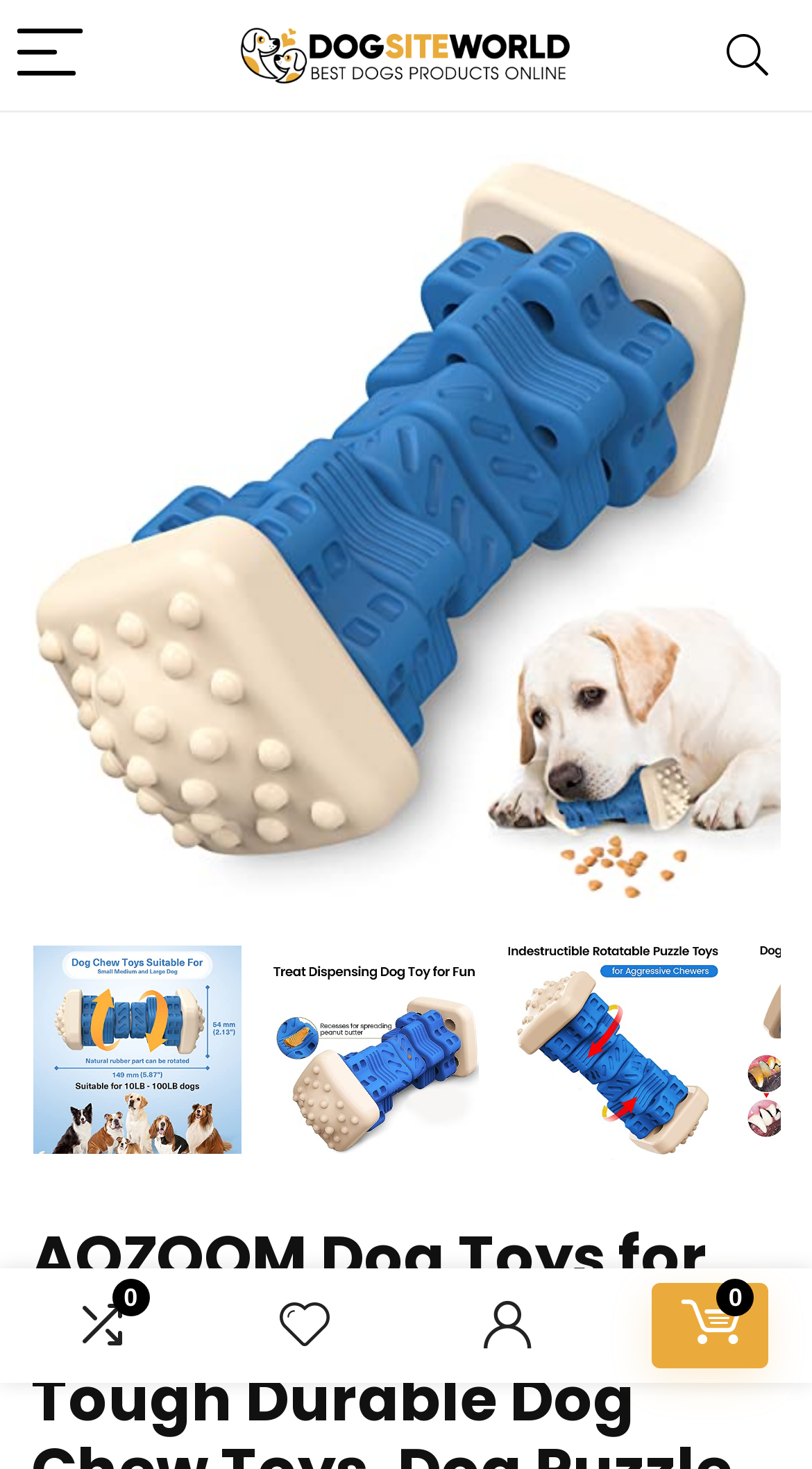What is the main product featured on this page?
Based on the image, give a one-word or short phrase answer.

Dog Toys